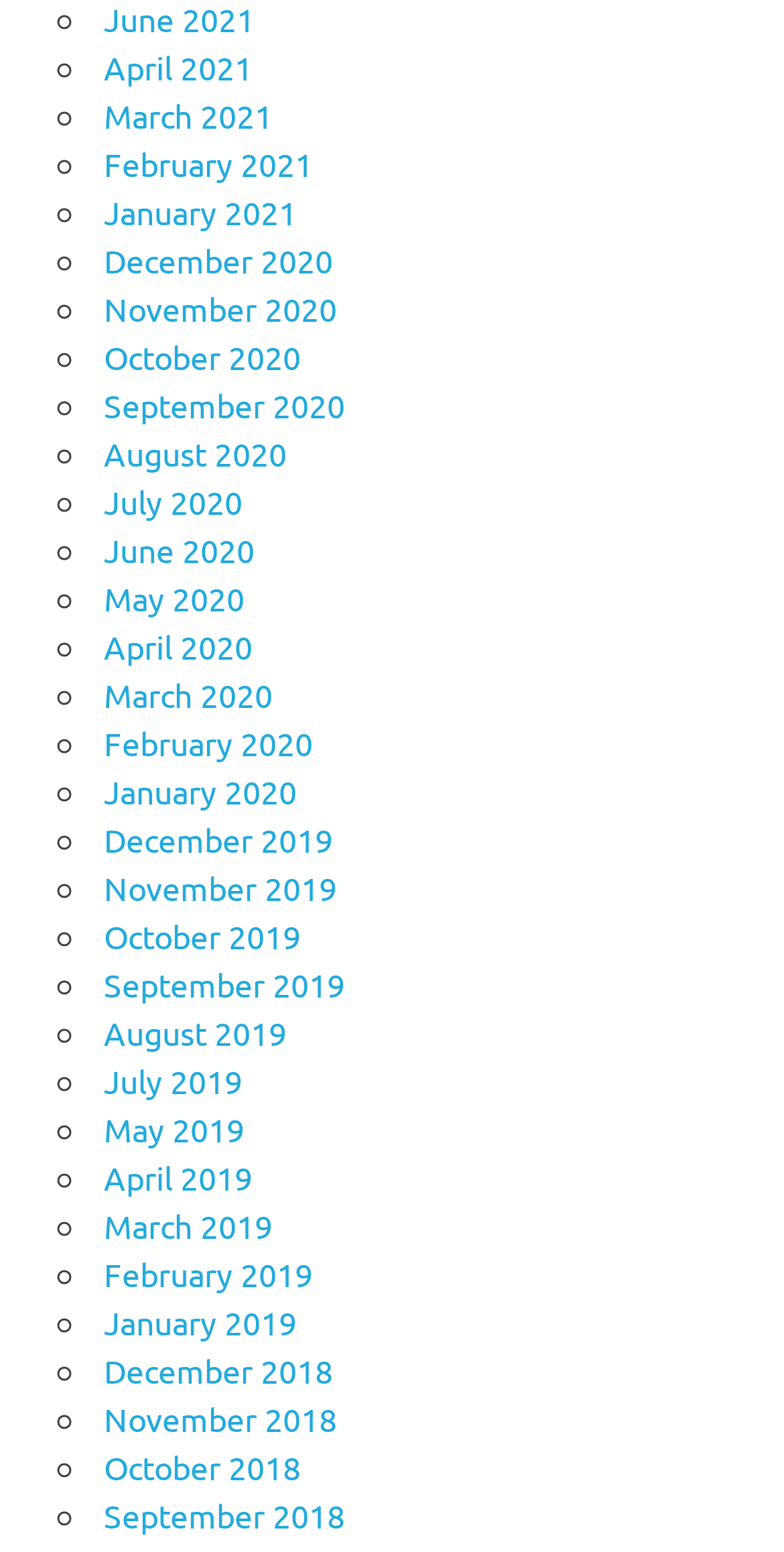Refer to the image and provide an in-depth answer to the question: 
Are the months listed in chronological order?

I examined the list of links and found that the months are listed in chronological order, from December 2018 to July 2021.